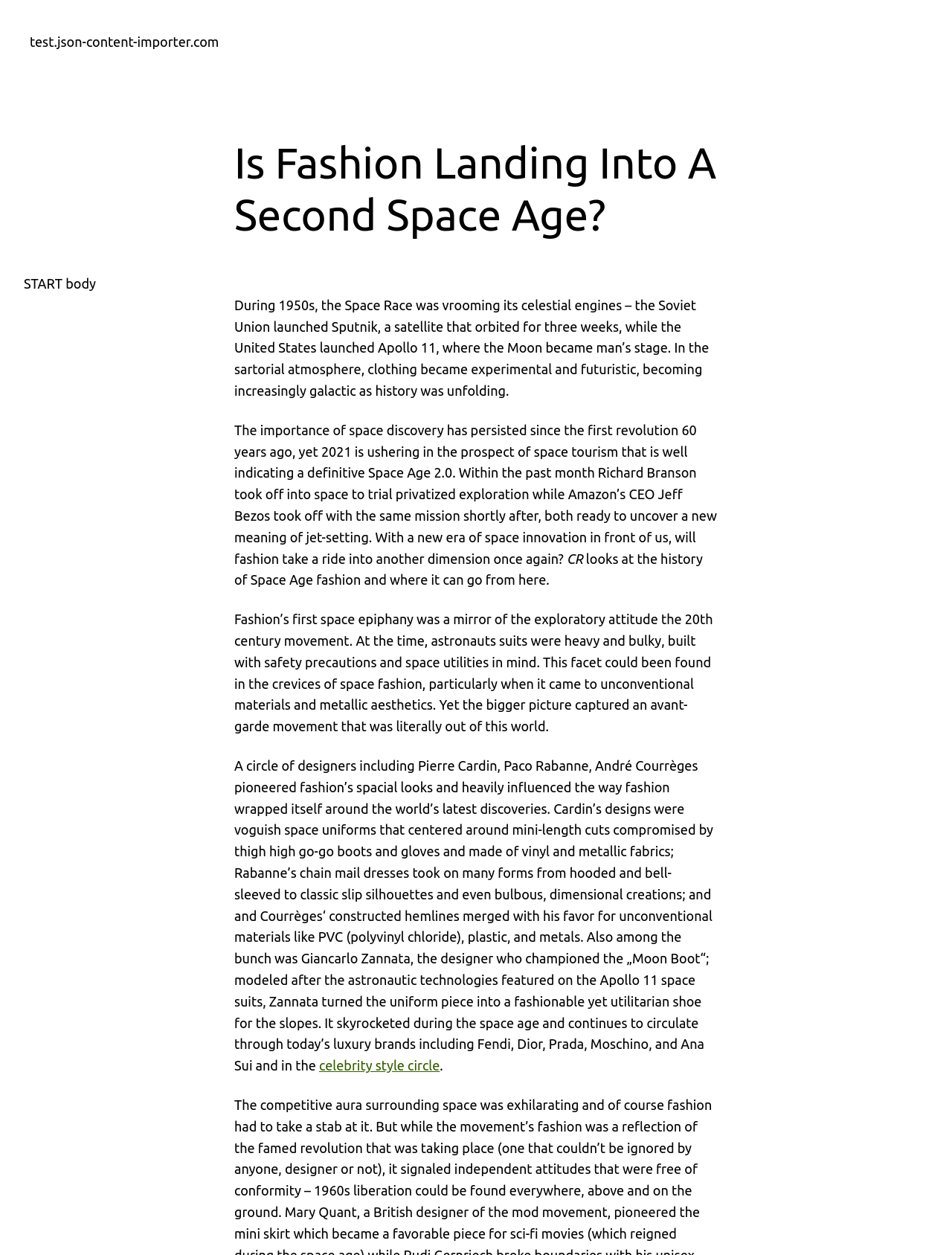Please provide a one-word or phrase answer to the question: 
Who are the designers mentioned in the article?

Pierre Cardin, Paco Rabanne, André Courrèges